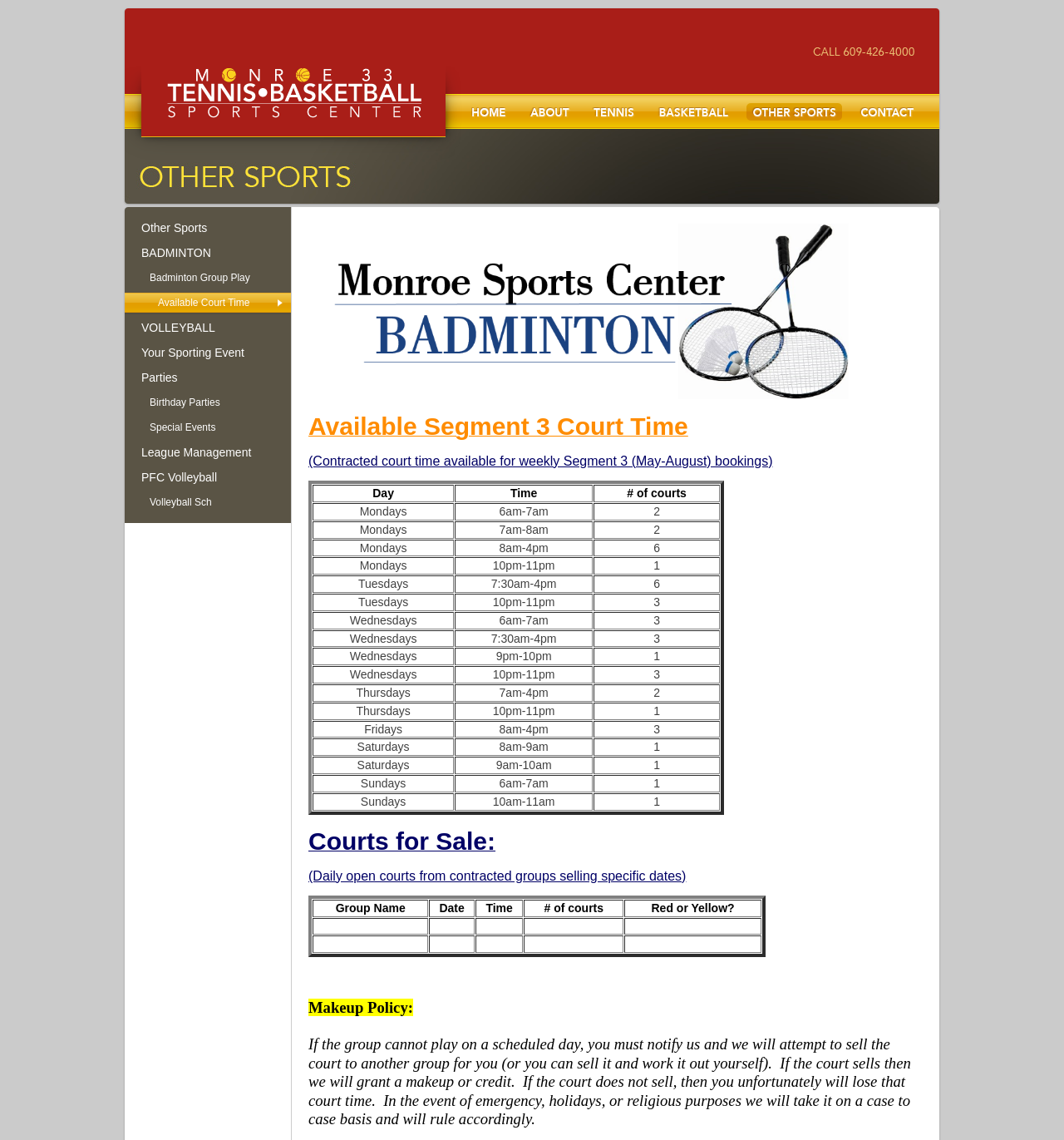What is the purpose of the table on the webpage?
Analyze the image and provide a thorough answer to the question.

The purpose of the table on the webpage is to display the available court time for different days of the week. The table has columns for the day, time, and number of courts available, making it easy to see when courts are available for booking.